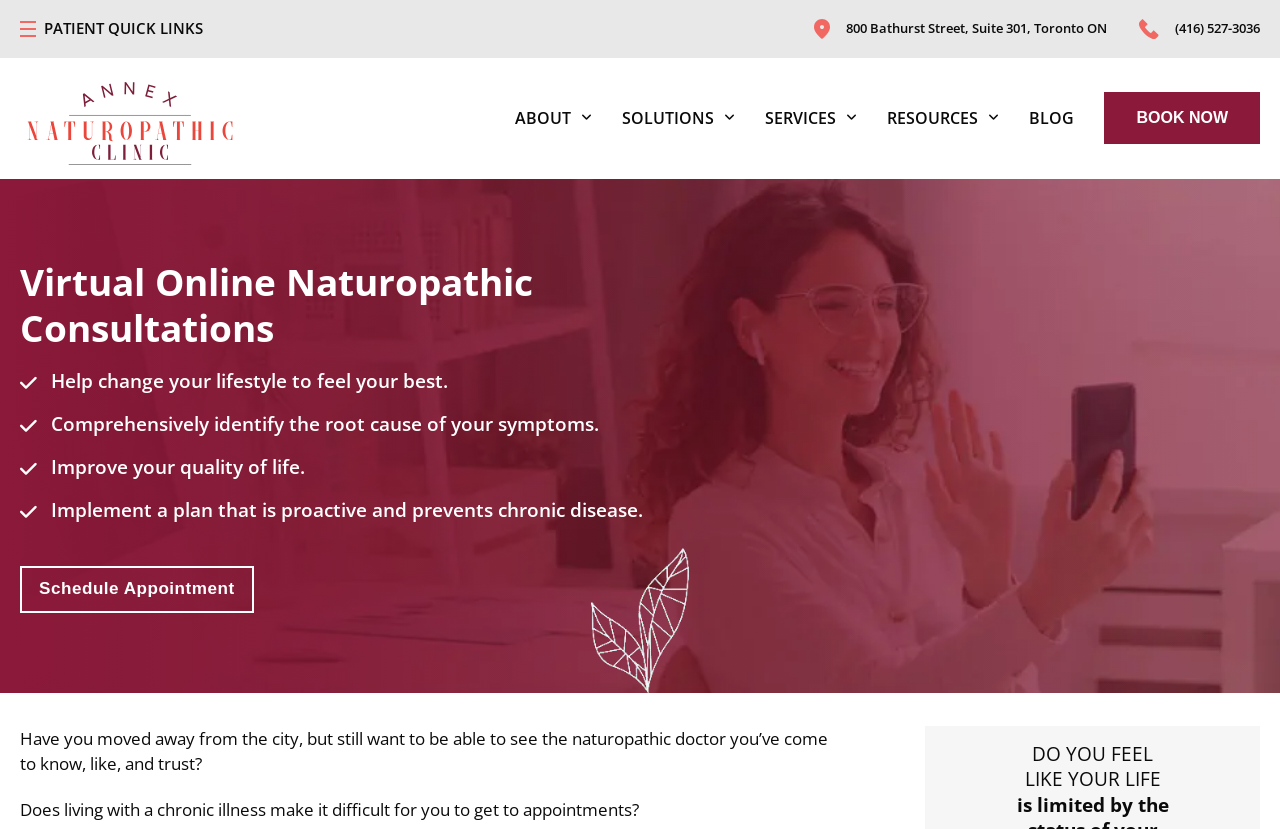Determine the bounding box coordinates of the section to be clicked to follow the instruction: "Schedule an appointment". The coordinates should be given as four float numbers between 0 and 1, formatted as [left, top, right, bottom].

[0.016, 0.683, 0.198, 0.739]